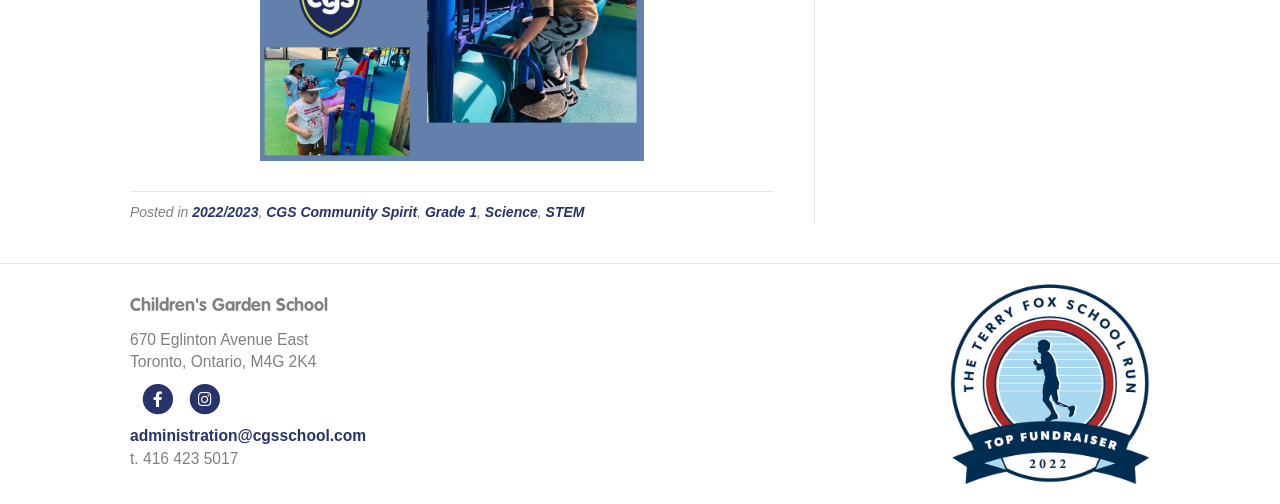Predict the bounding box coordinates of the area that should be clicked to accomplish the following instruction: "Check the school's Facebook page". The bounding box coordinates should consist of four float numbers between 0 and 1, i.e., [left, top, right, bottom].

[0.108, 0.762, 0.138, 0.824]